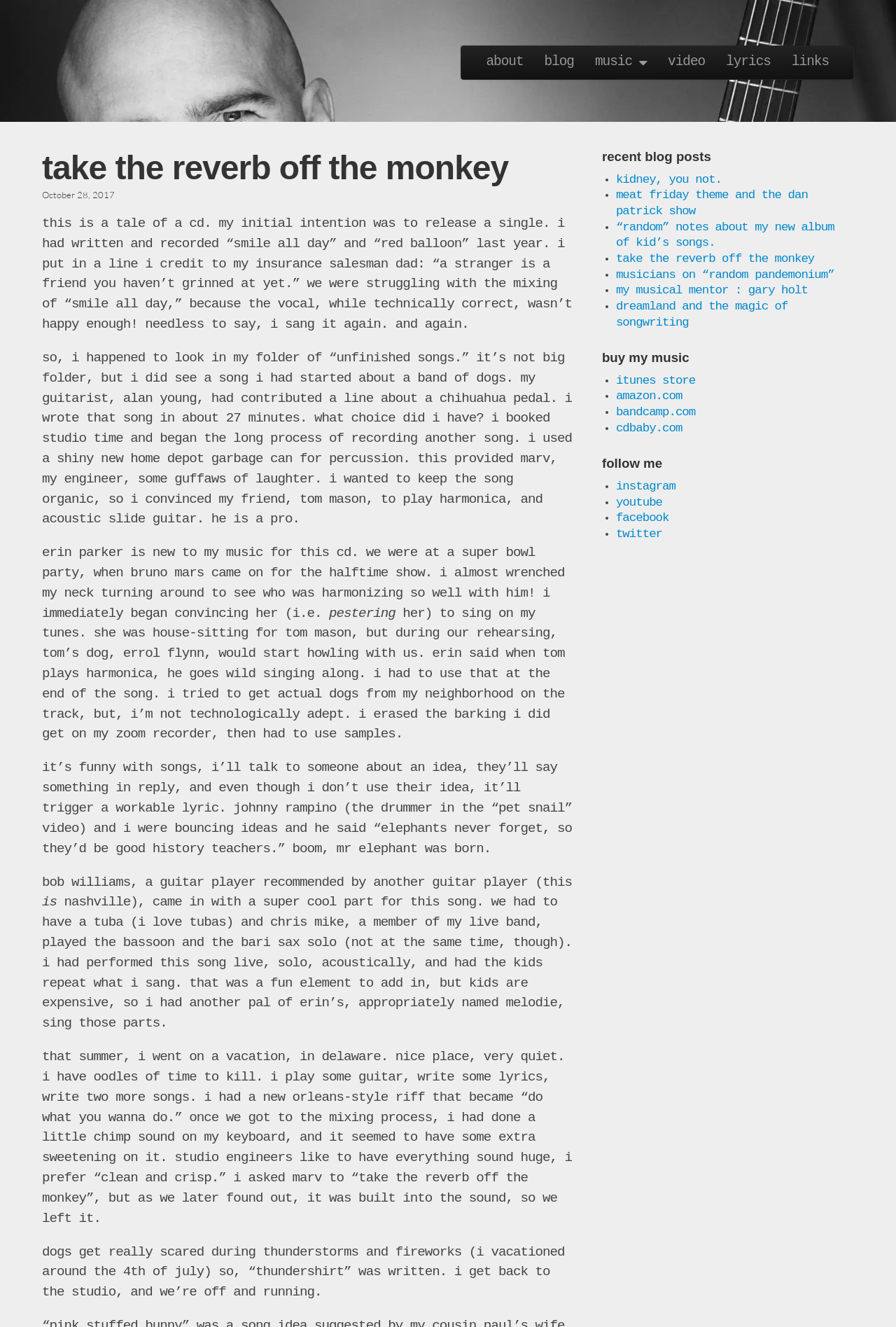How many links are there in the 'Main menu'?
Ensure your answer is thorough and detailed.

The 'Main menu' is located at the top of the webpage and contains links to 'about', 'blog', 'music', 'video', 'lyrics', and 'links', which can be counted to get the total number of links.